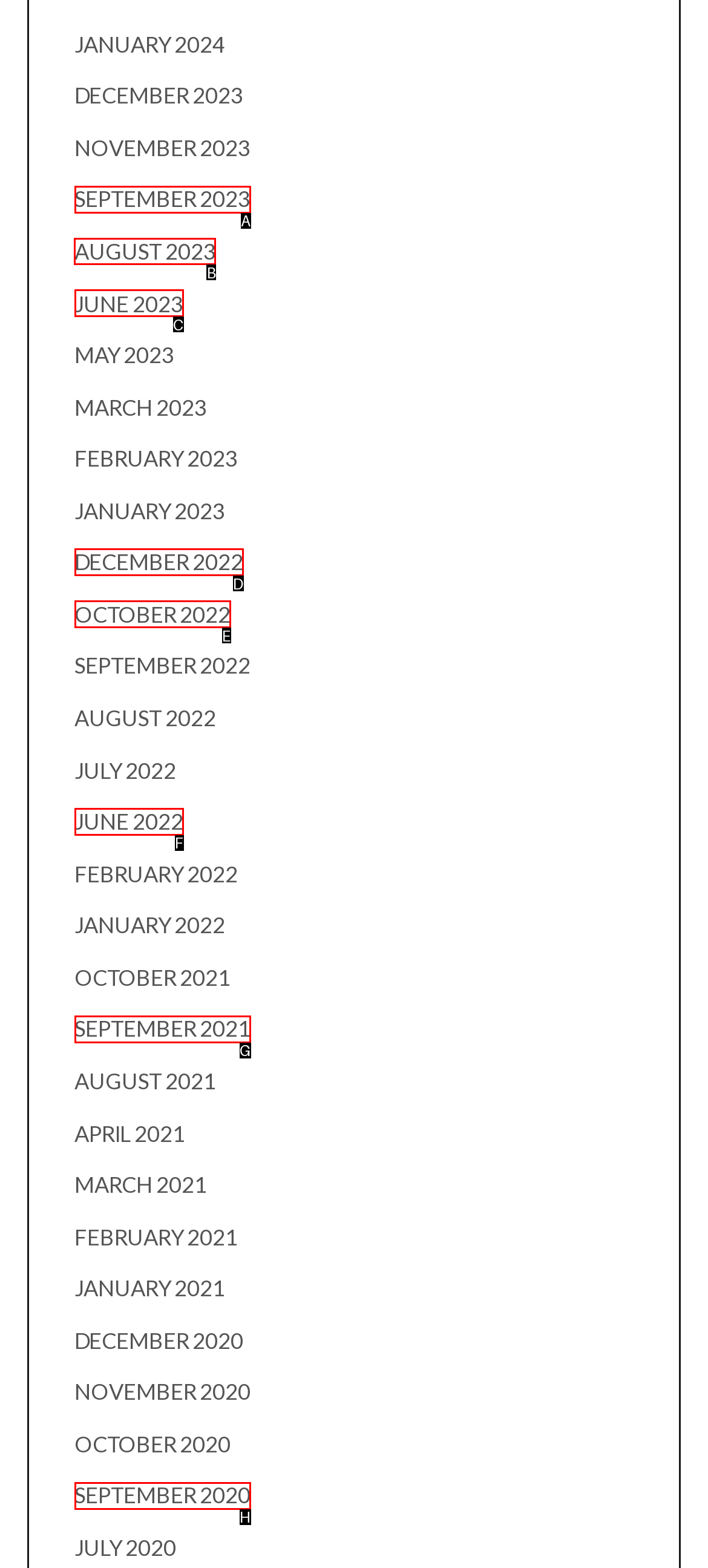Choose the letter of the option that needs to be clicked to perform the task: Access August 2023. Answer with the letter.

B